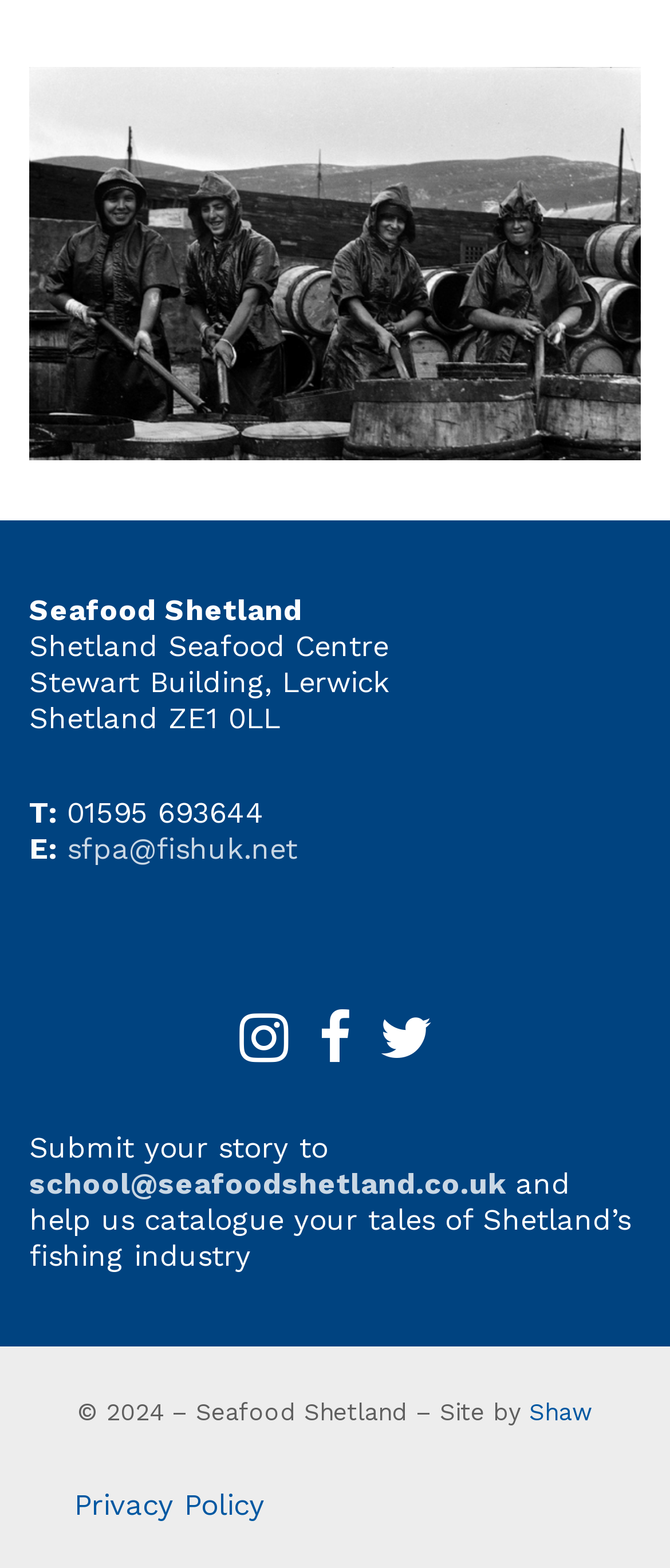What is the email address for submitting stories?
Please provide a single word or phrase as your answer based on the image.

school@seafoodshetland.co.uk